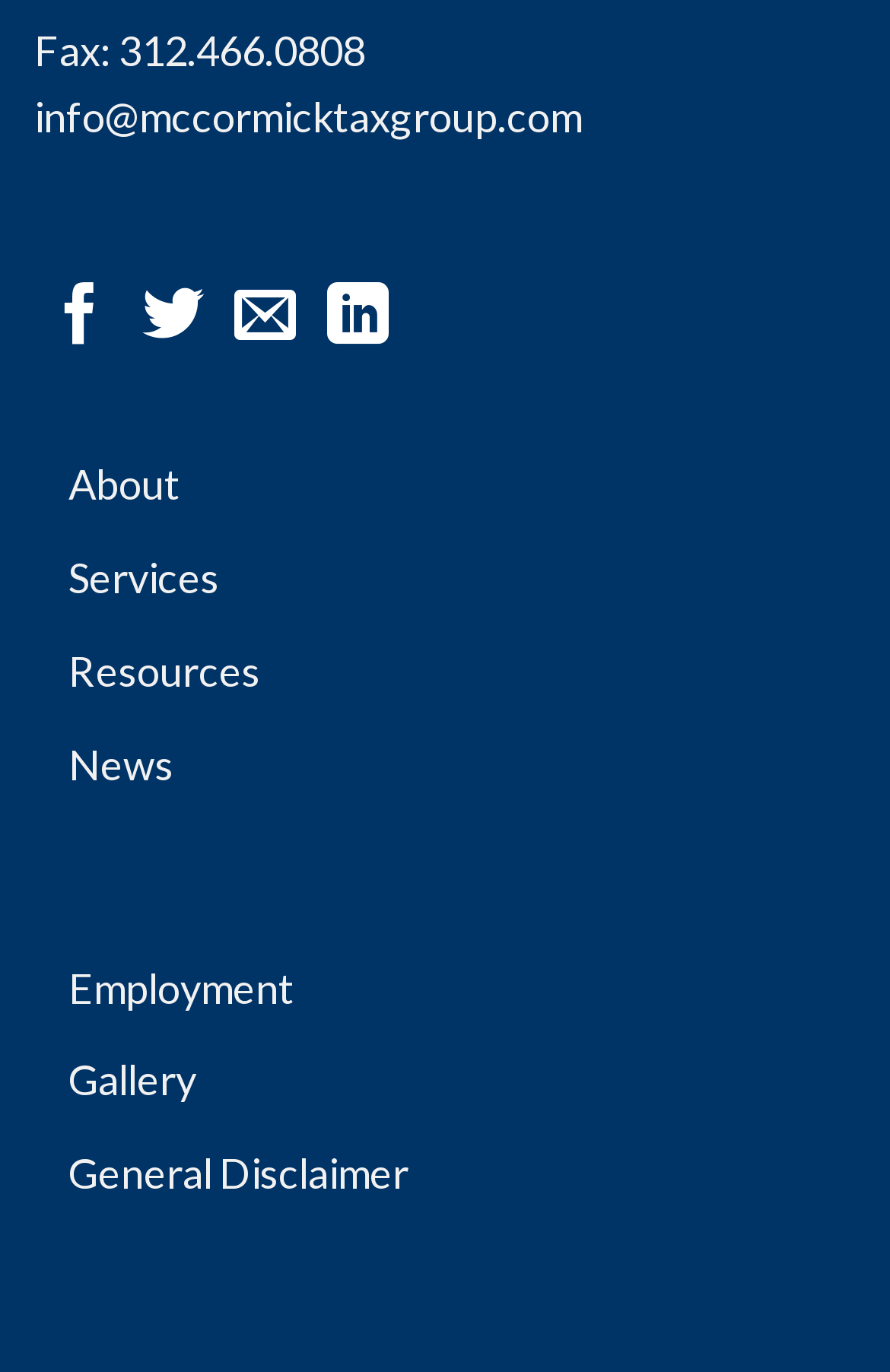What is the disclaimer page of McCormick Tax Group?
Please provide a comprehensive answer to the question based on the webpage screenshot.

The disclaimer page is linked at the bottom of the webpage, and it is titled 'General Disclaimer'.